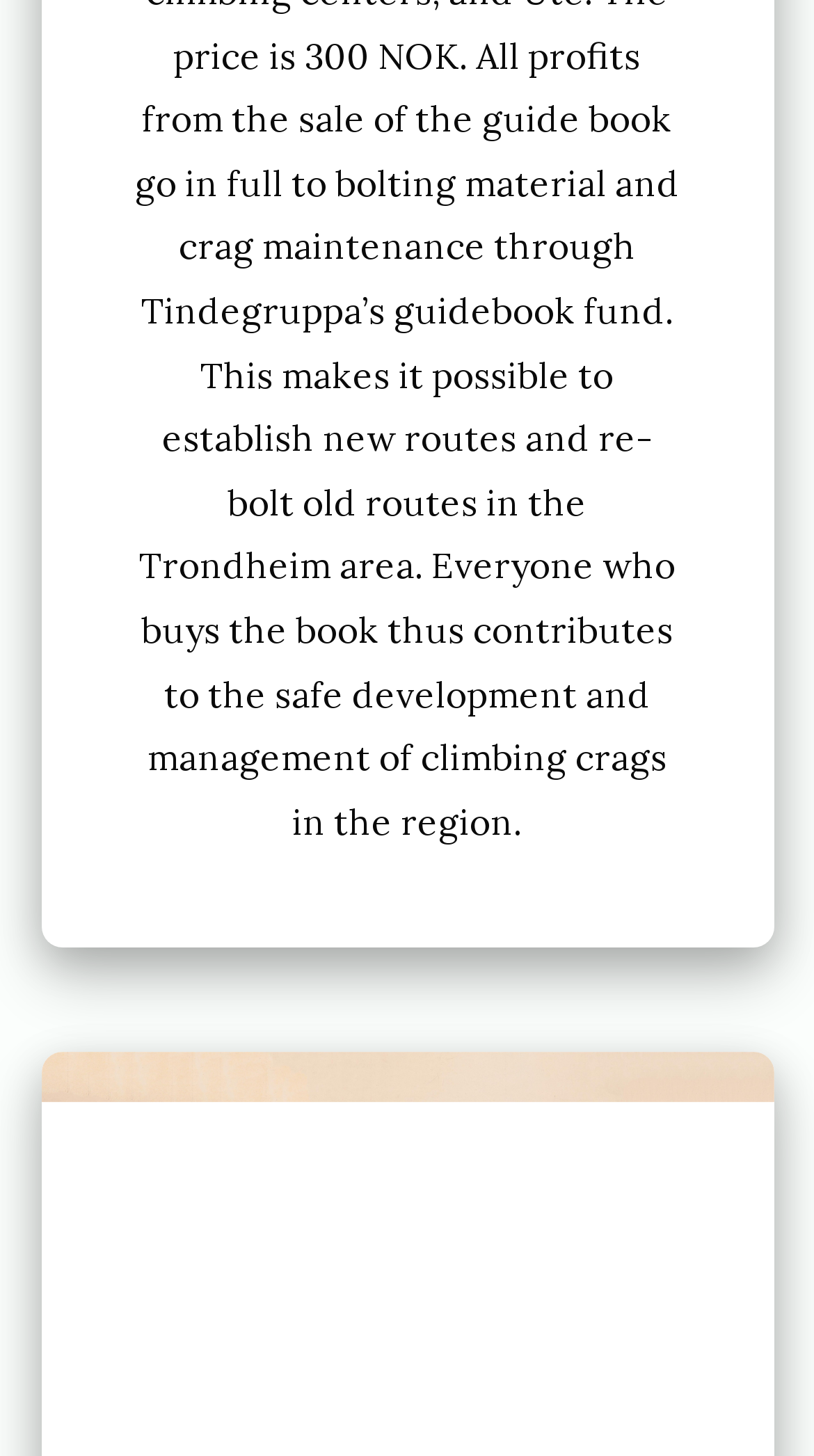Please determine the bounding box coordinates of the area that needs to be clicked to complete this task: 'Learn about The history of Tindegruppa'. The coordinates must be four float numbers between 0 and 1, formatted as [left, top, right, bottom].

[0.05, 0.12, 0.619, 0.178]